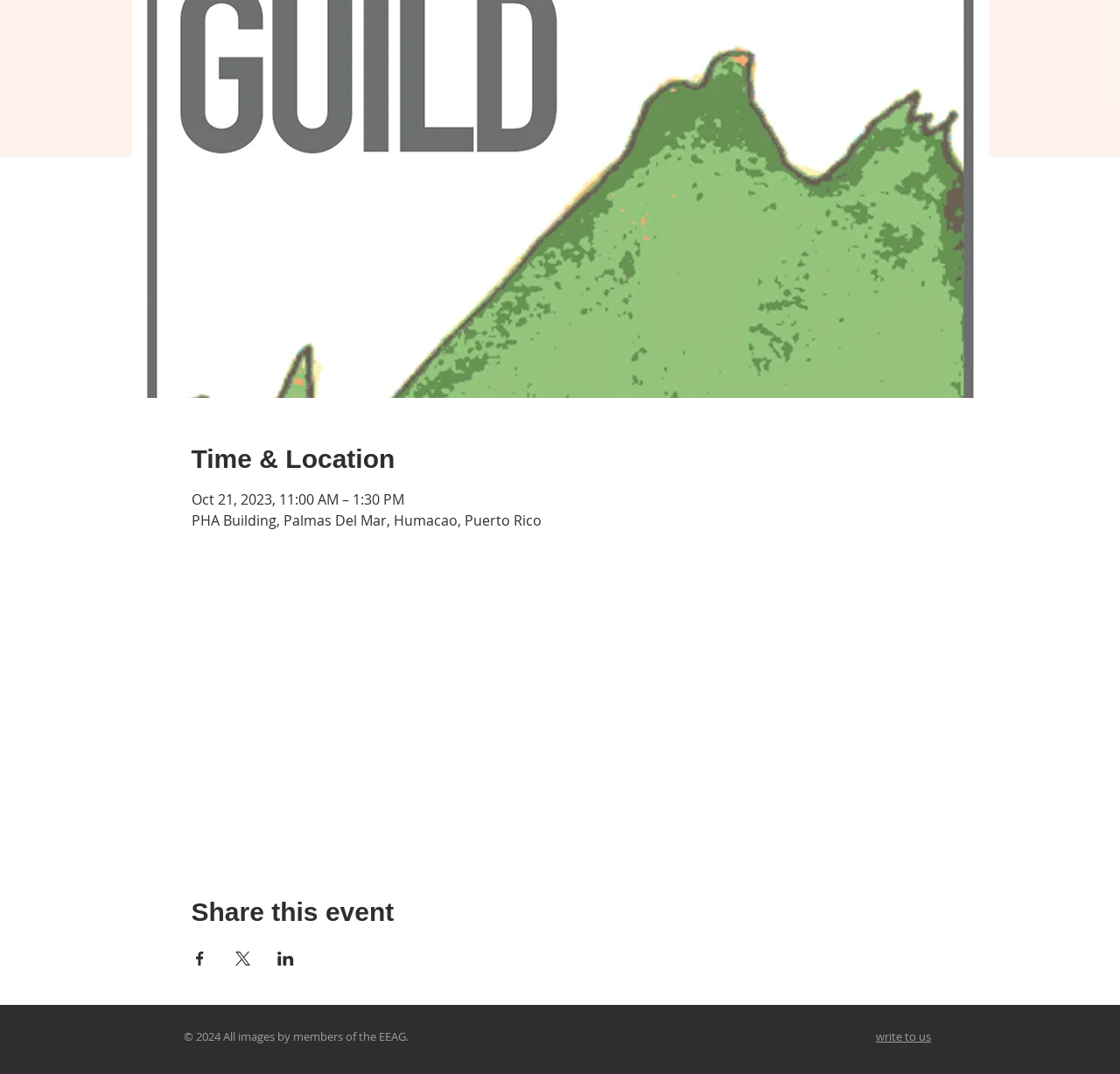Identify the bounding box of the UI element that matches this description: "write to us".

[0.782, 0.958, 0.831, 0.973]